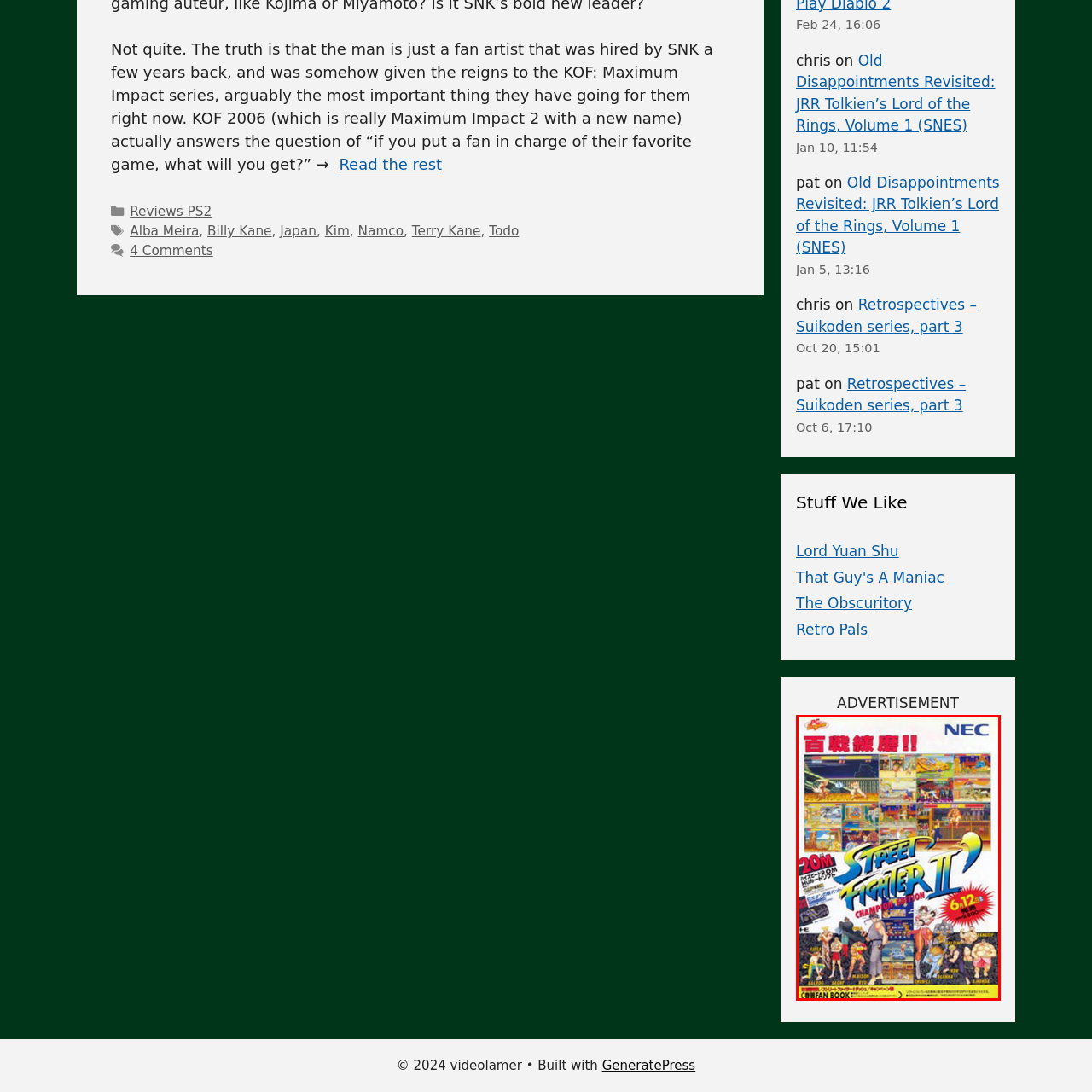Elaborate on the visual details of the image contained within the red boundary.

The image showcases a vibrant promotional poster for the iconic fighting game "Street Fighter II: Champion Edition," released by NEC. The poster features colorful artwork depicting various characters from the game, highlighting the intense action and competition that the series is known for. Key details such as "20M" and "6.12" suggest important information related to the game's specifications and release date. The dynamic poses and expressions of the characters, including recognizable figures from the franchise, convey the energy and excitement of fighting game battles. The background elements, showcasing gameplay scenes, further immerse viewers in the world of "Street Fighter II," celebrating its legacy and significance in gaming history.